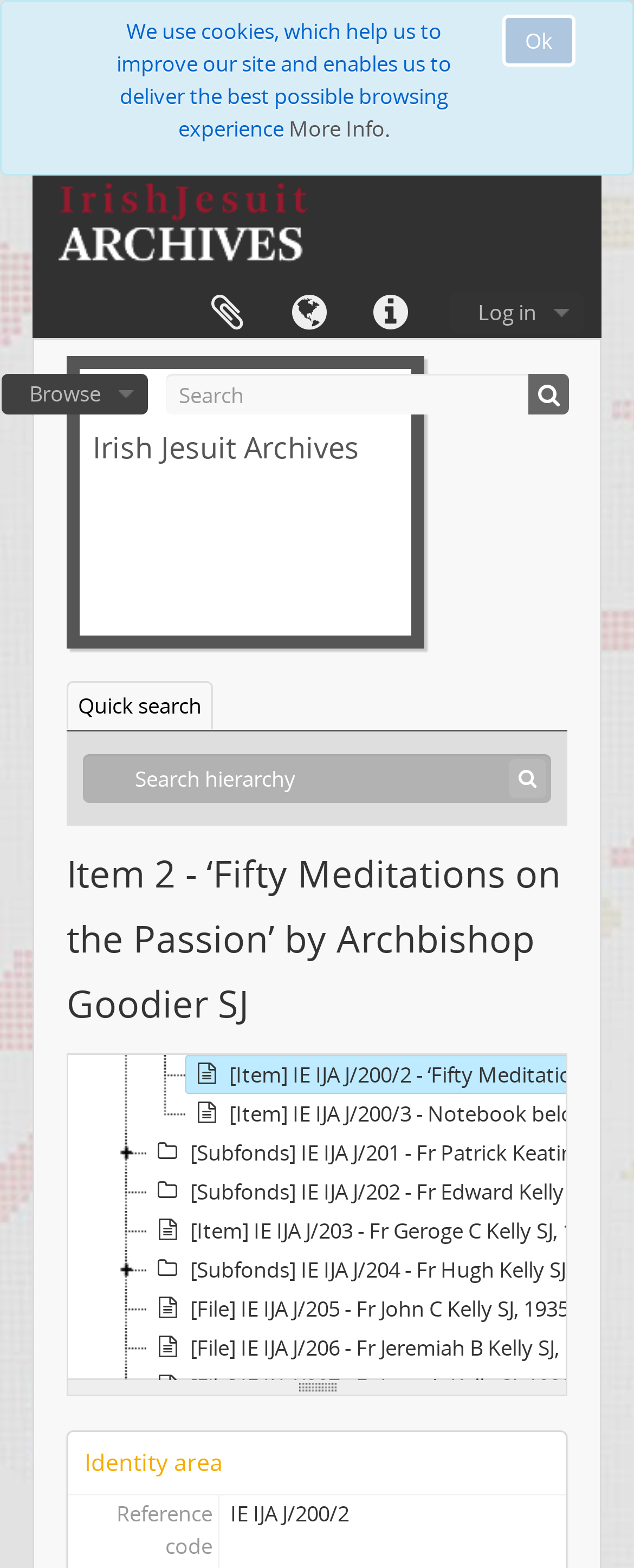Give a one-word or short phrase answer to the question: 
How many tree items are there?

478